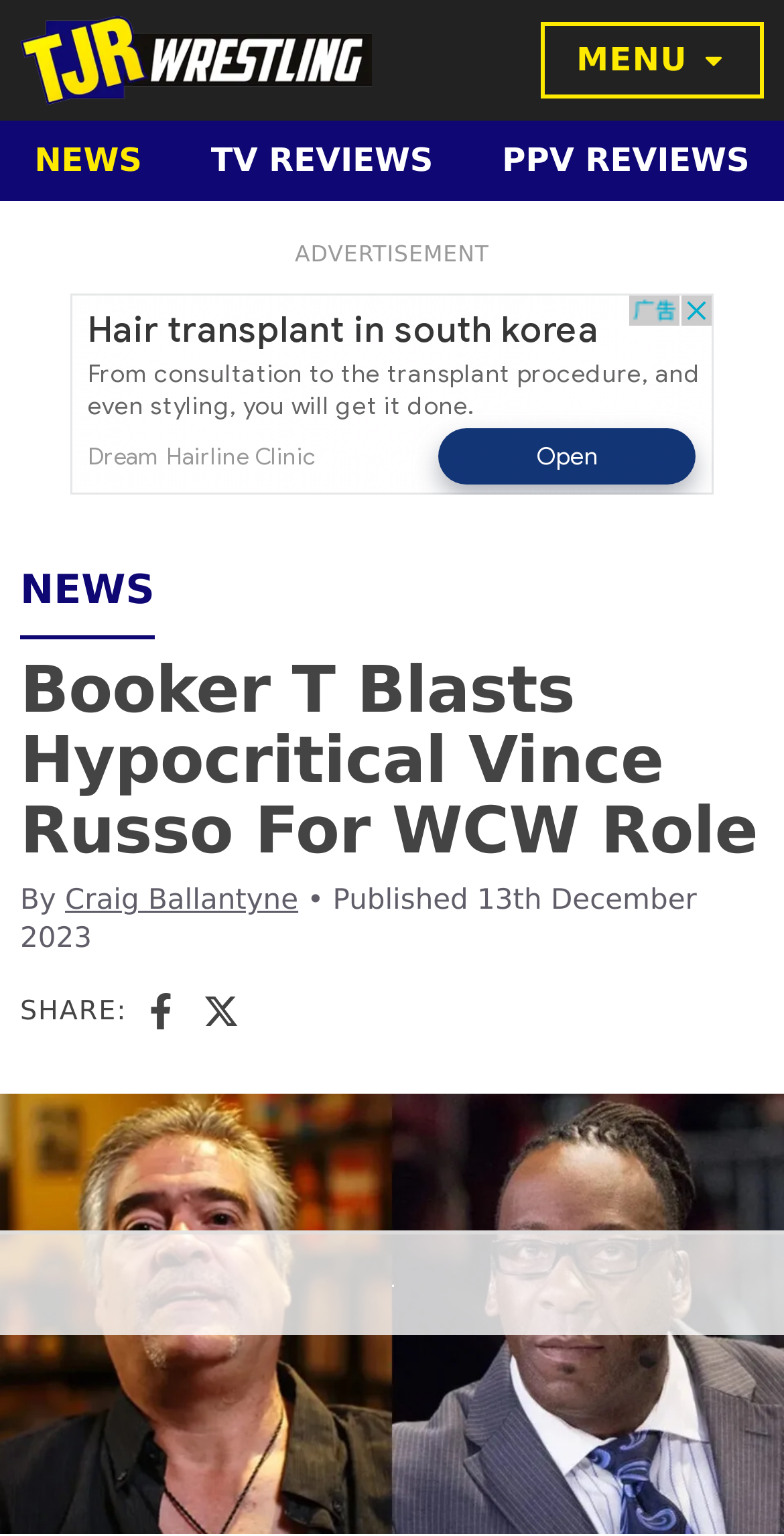Who is the author of the article?
Can you give a detailed and elaborate answer to the question?

I looked for the author's name in the article section and found it next to the 'By' label, which is 'Craig Ballantyne'.